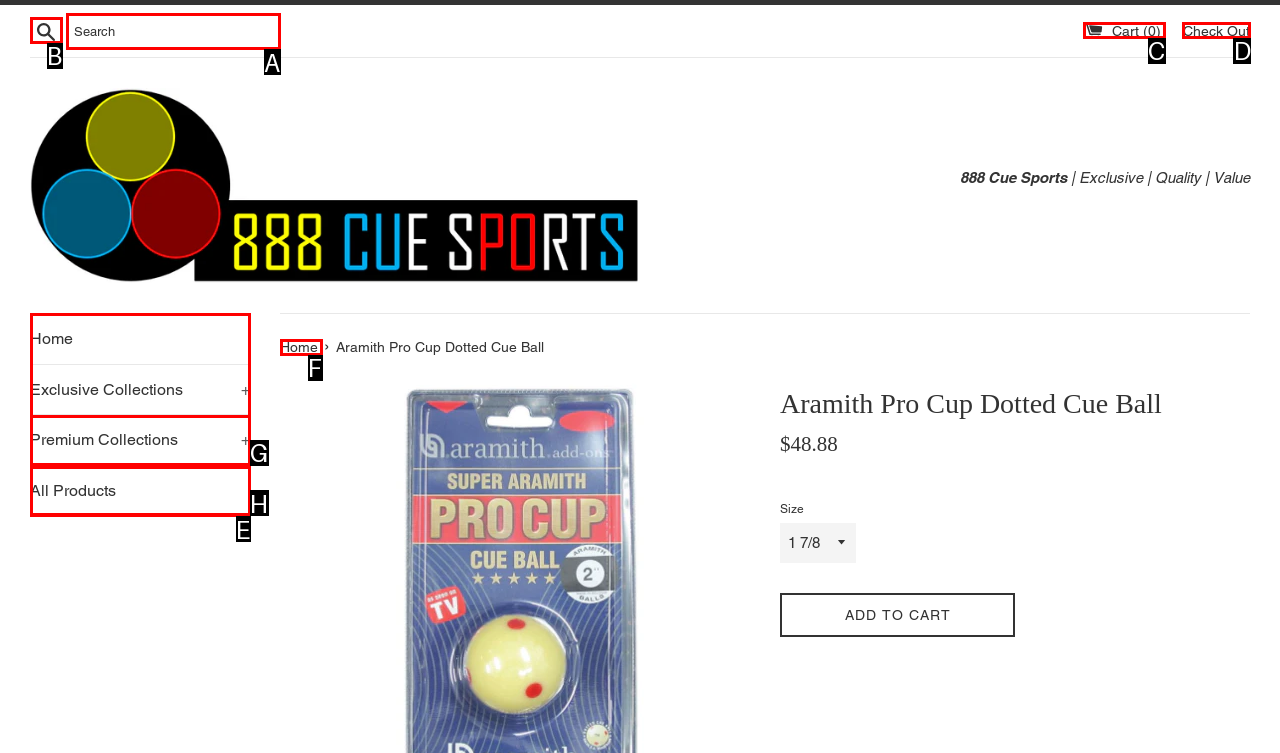Choose the HTML element that needs to be clicked for the given task: View the review of Australian research on older people from CALD backgrounds Respond by giving the letter of the chosen option.

None